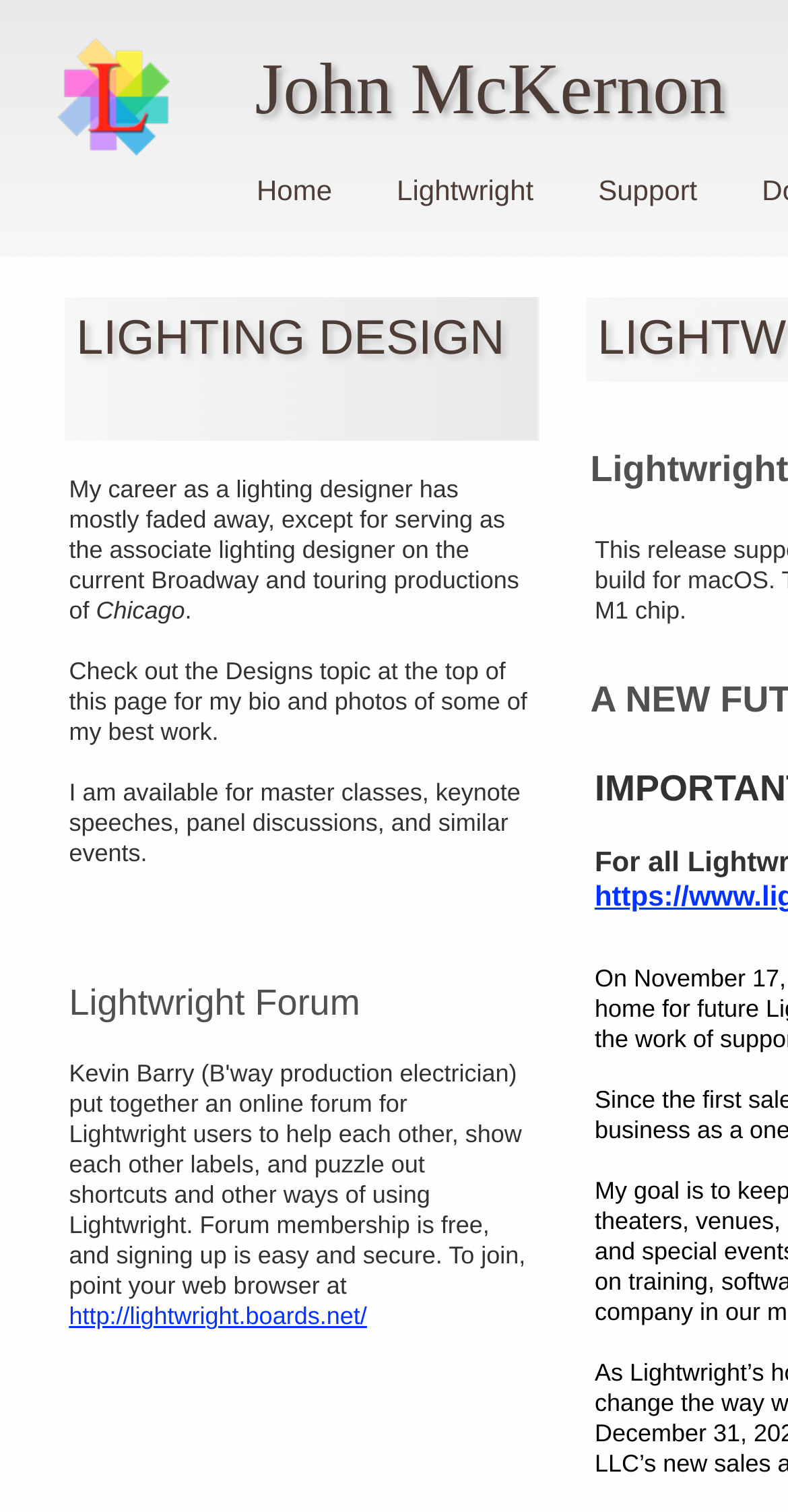What is the name of the forum mentioned?
Using the screenshot, give a one-word or short phrase answer.

Lightwright Forum